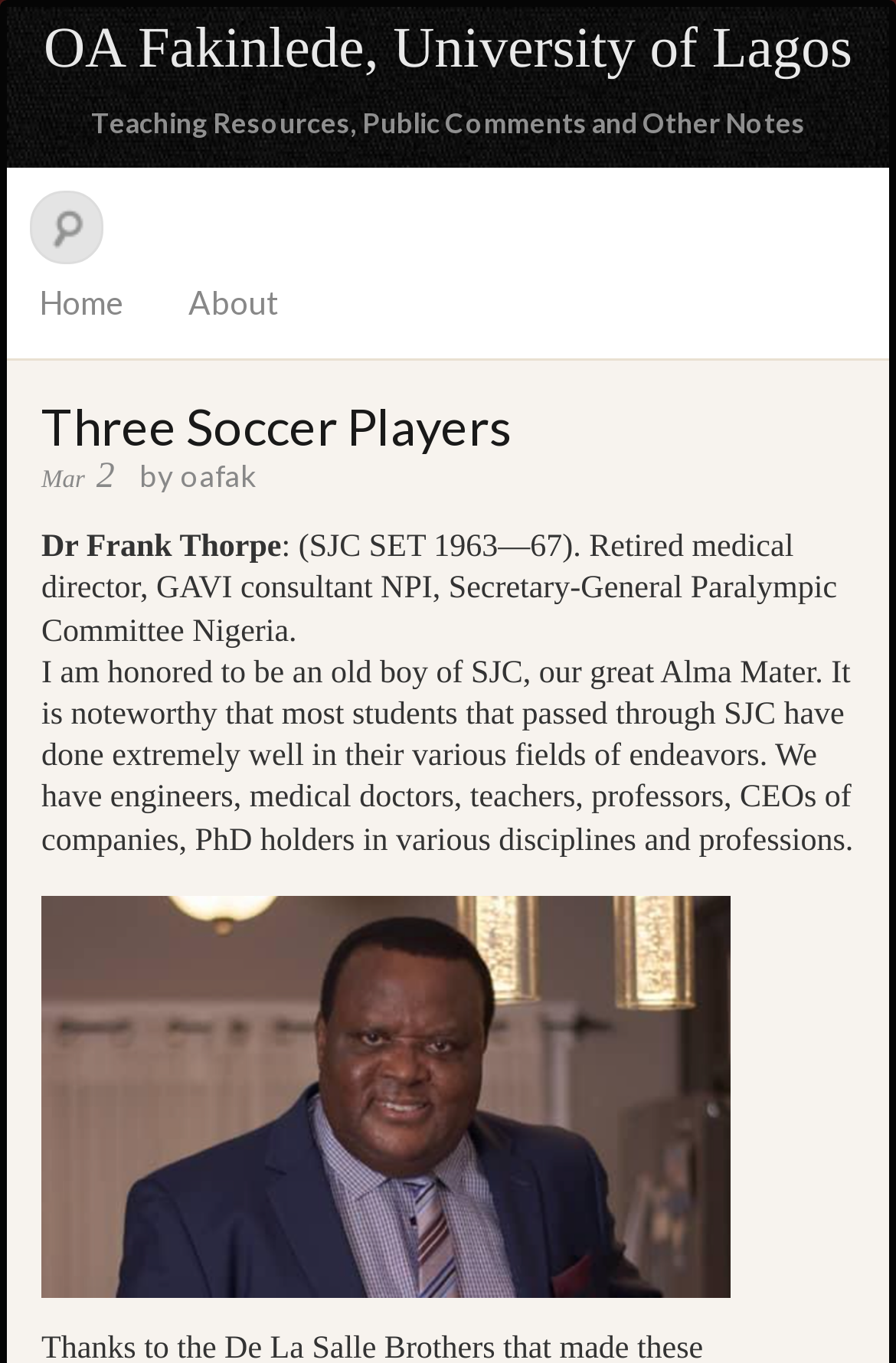Please specify the bounding box coordinates in the format (top-left x, top-left y, bottom-right x, bottom-right y), with all values as floating point numbers between 0 and 1. Identify the bounding box of the UI element described by: OA Fakinlede, University of Lagos

[0.049, 0.013, 0.951, 0.067]